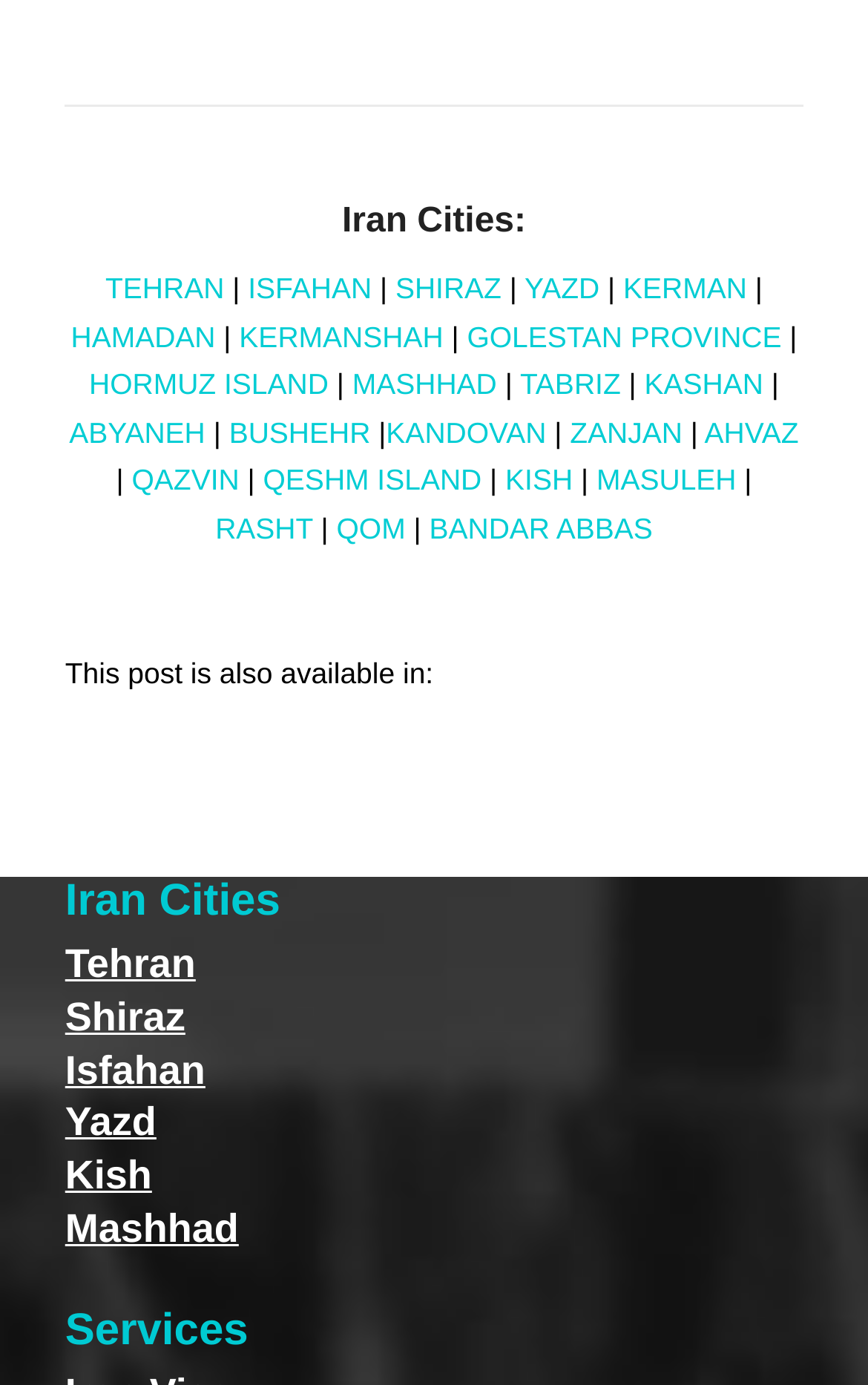Determine the bounding box coordinates for the region that must be clicked to execute the following instruction: "Read about MASHHAD".

[0.406, 0.266, 0.572, 0.29]